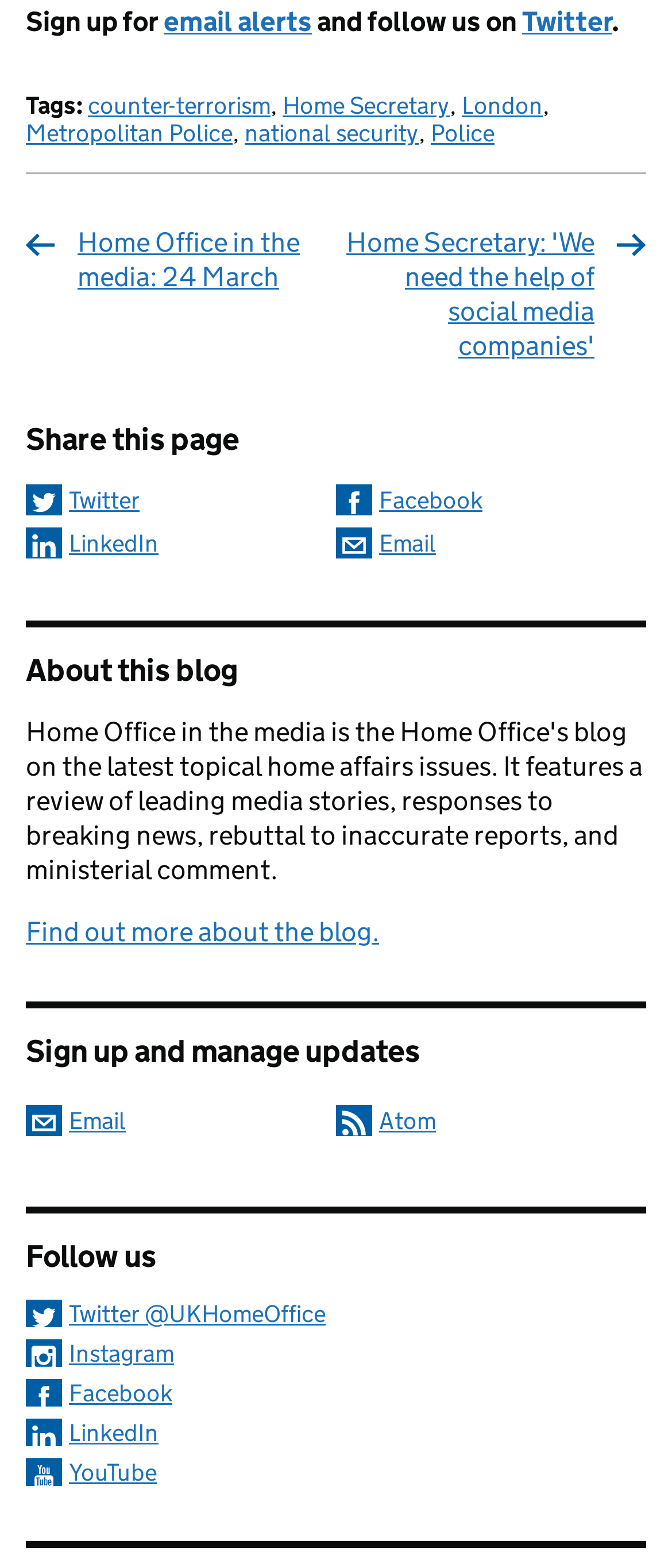Determine the bounding box coordinates of the section to be clicked to follow the instruction: "Share this page on Twitter". The coordinates should be given as four float numbers between 0 and 1, formatted as [left, top, right, bottom].

[0.038, 0.309, 0.208, 0.329]